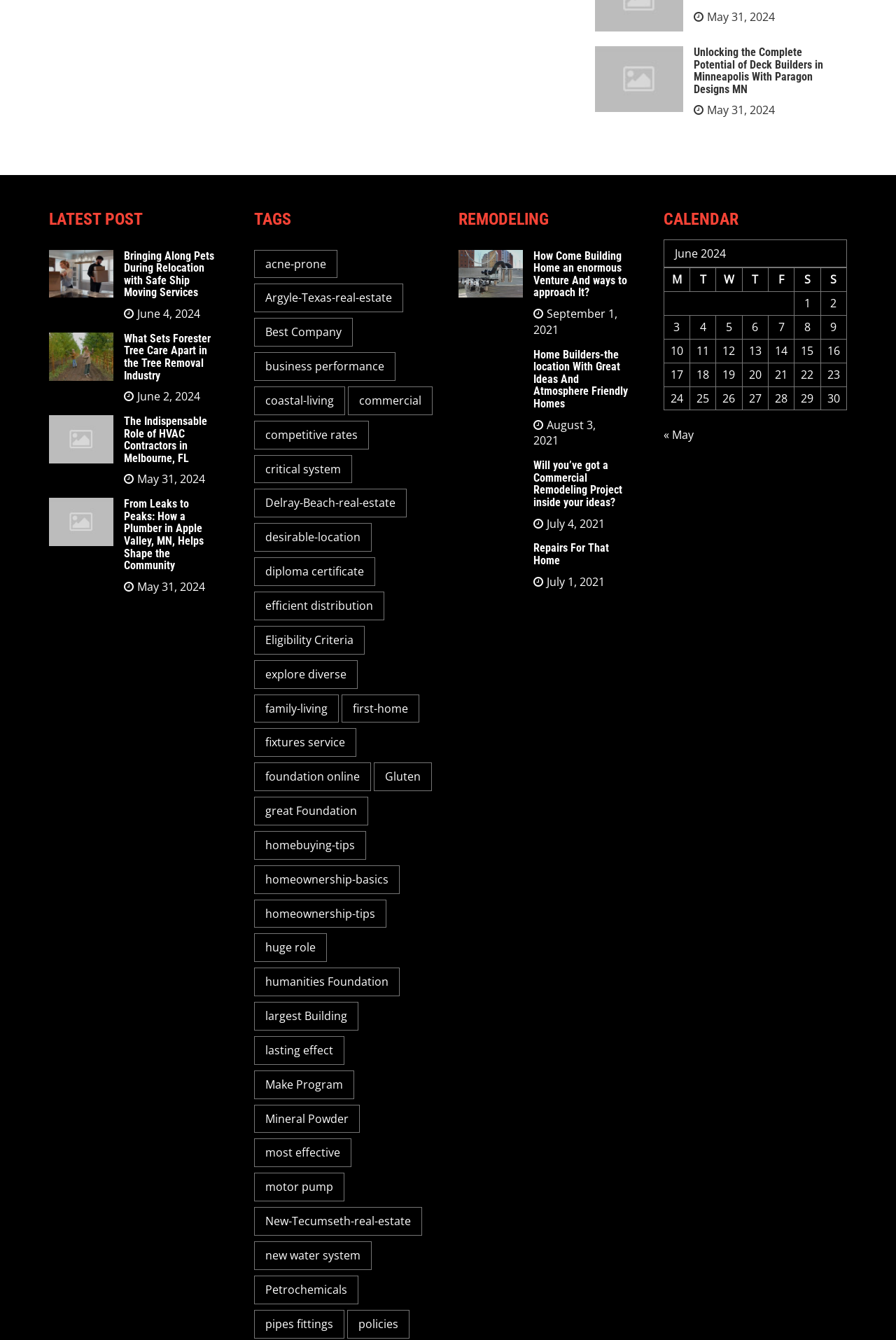What is the date of the post 'Unlocking the Complete Potential of Deck Builders in Minneapolis With Paragon Designs MN'?
Provide a short answer using one word or a brief phrase based on the image.

May 31, 2024